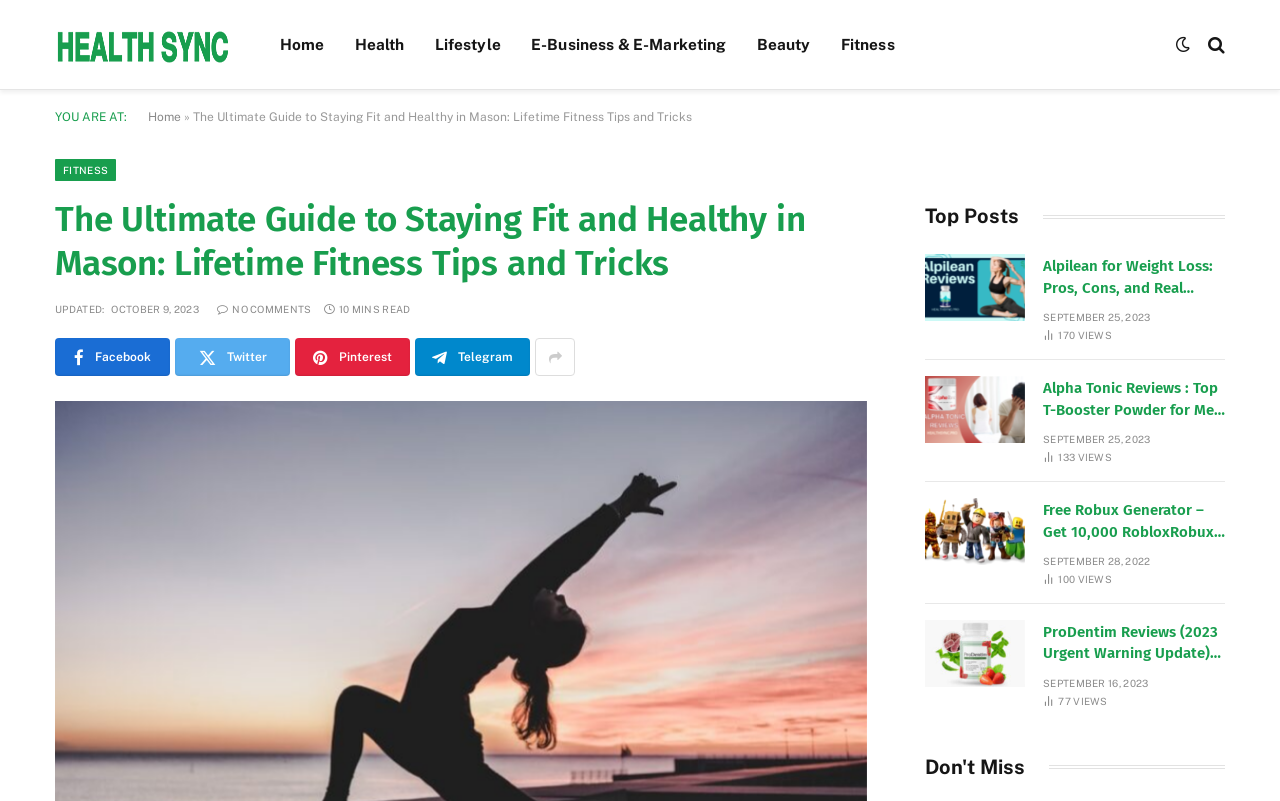Can you find the bounding box coordinates for the element to click on to achieve the instruction: "Share on Facebook"?

[0.043, 0.422, 0.133, 0.47]